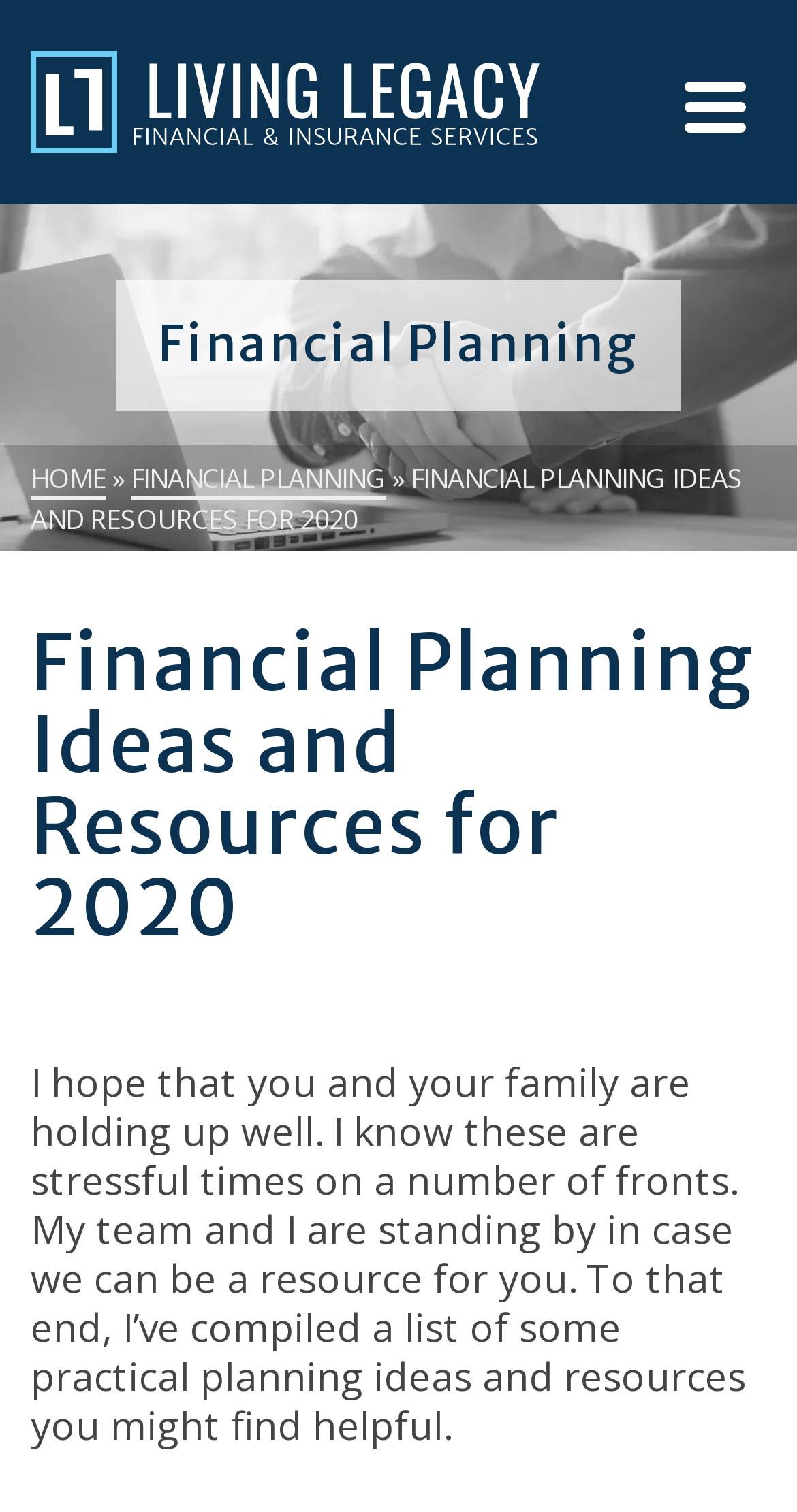What is the tone of the introductory text?
Based on the image, answer the question in a detailed manner.

I determined the tone of the introductory text by reading the words and phrases used, such as 'I hope that you and your family are holding up well' and 'my team and I are standing by in case we can be a resource for you', which convey a sense of care and support.